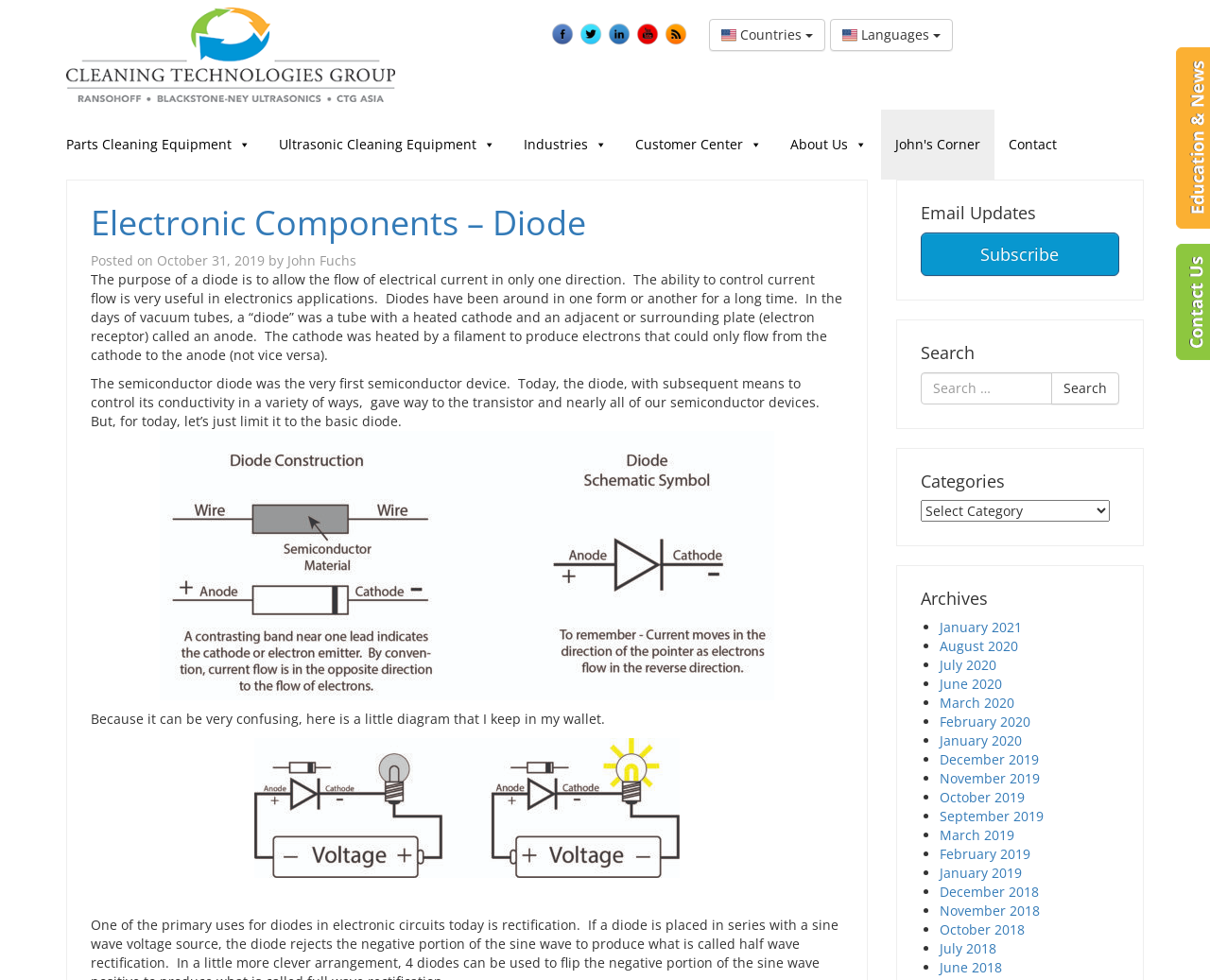What is the date of the blog post?
Carefully examine the image and provide a detailed answer to the question.

The date of the blog post is October 31, 2019, as indicated by the link 'October 31, 2019' in the header section of the webpage.